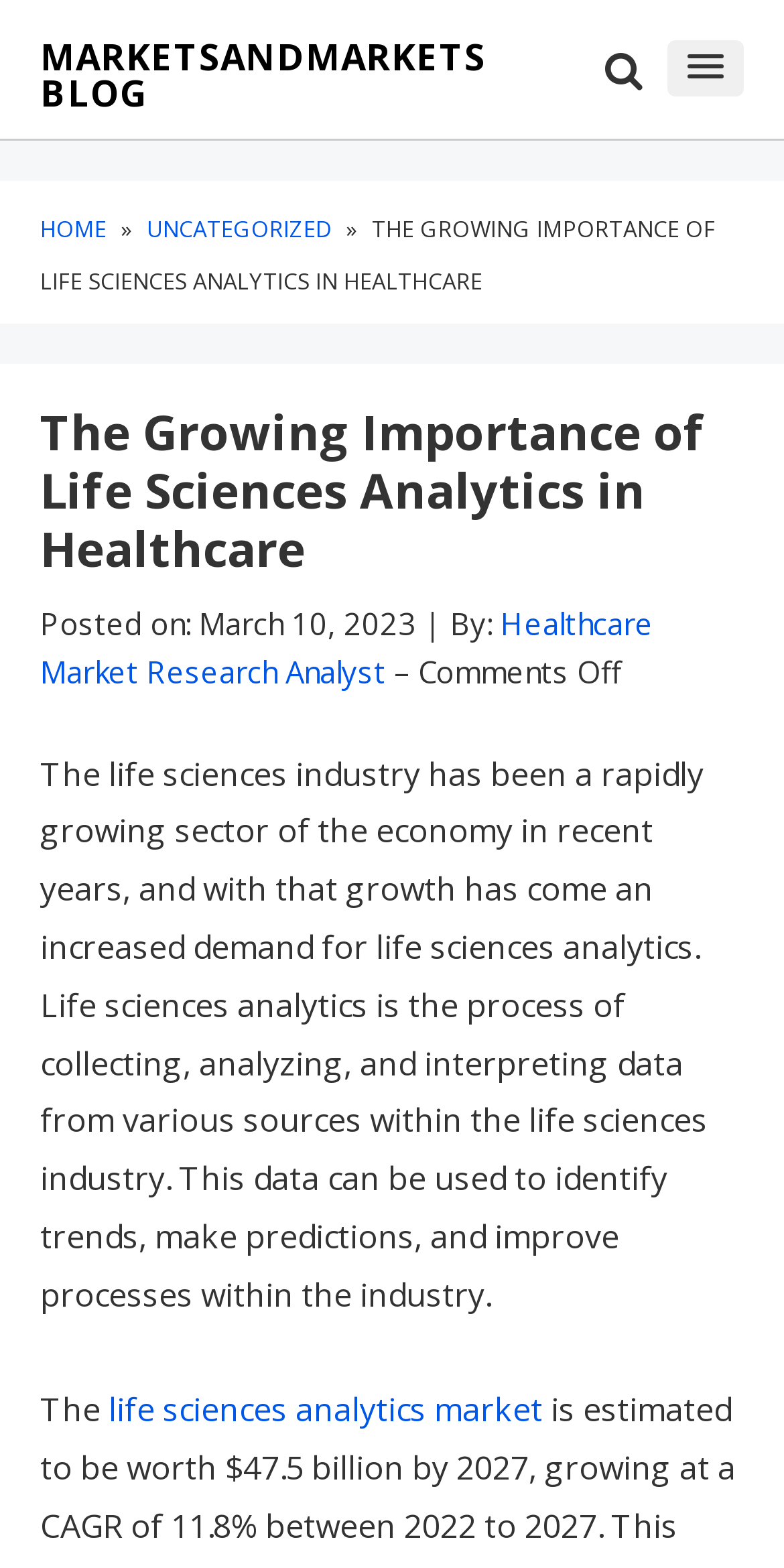Predict the bounding box for the UI component with the following description: "MarketsandMarkets Blog".

[0.051, 0.024, 0.7, 0.07]